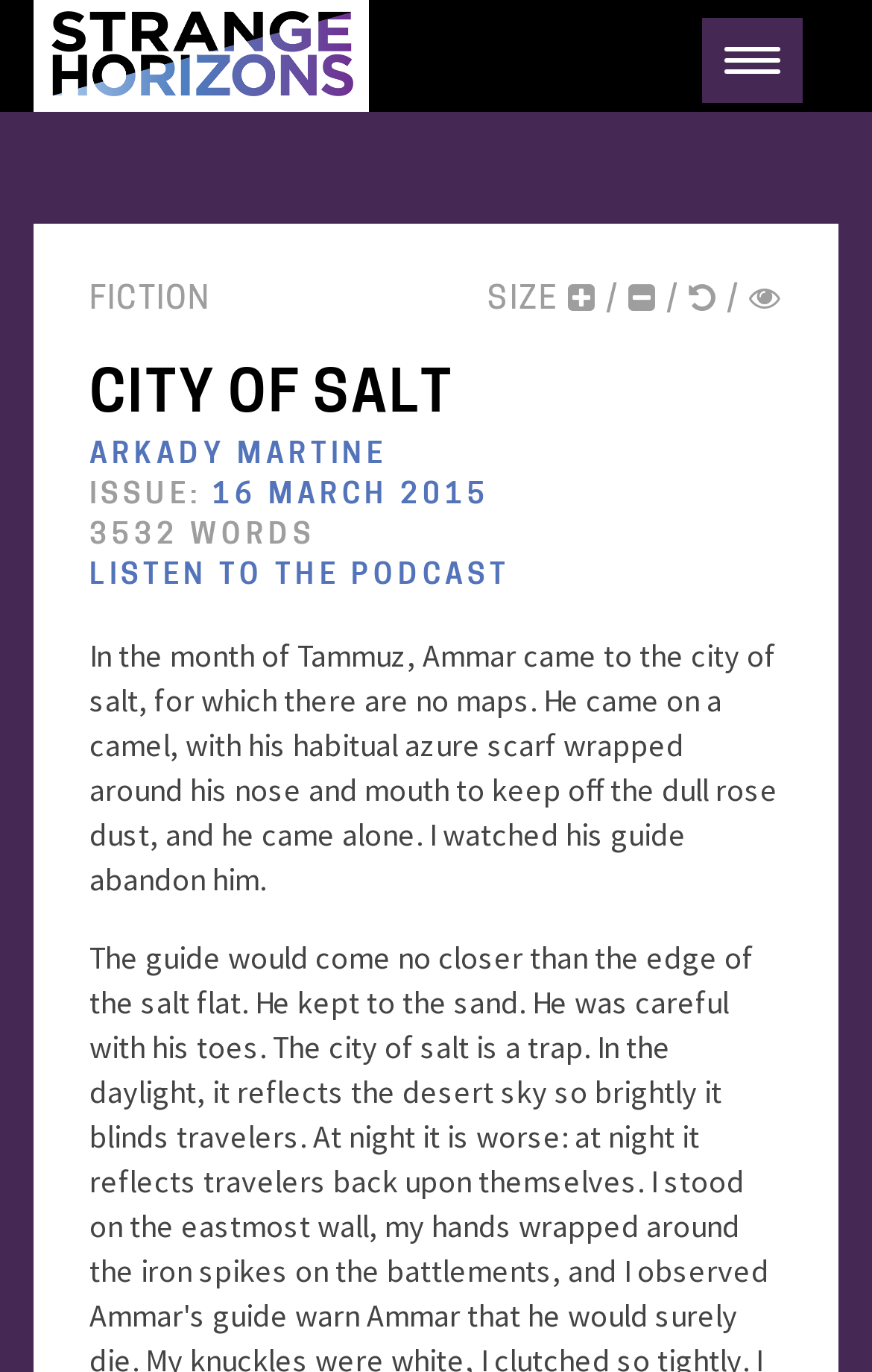Respond to the following query with just one word or a short phrase: 
What is the title of the story?

City of Salt